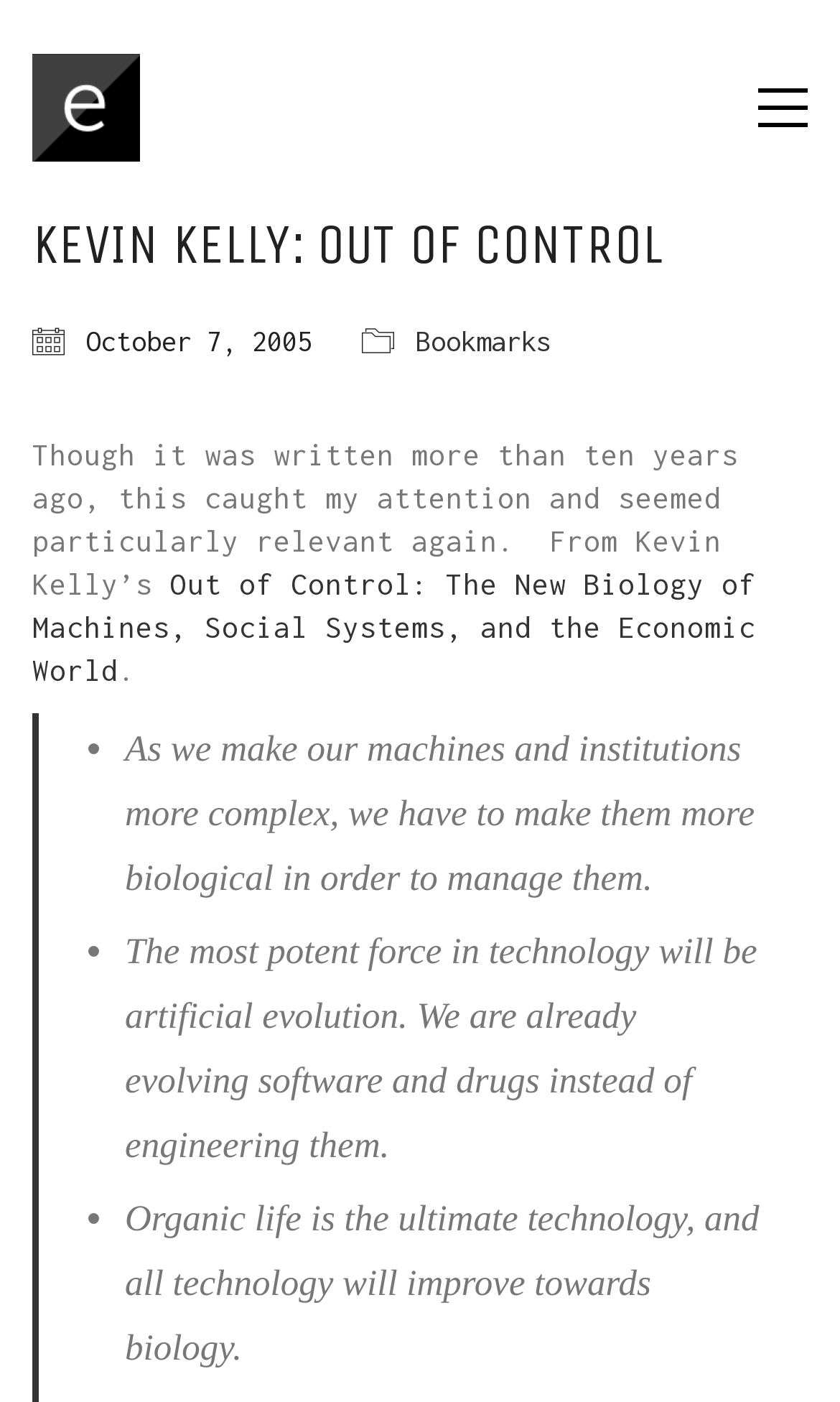What is the date of the post?
Please describe in detail the information shown in the image to answer the question.

The answer can be found by looking at the text below the header, which says 'October 7, 2005'. This is likely to be the date of the post, as it is displayed in a format that is commonly used for dates.